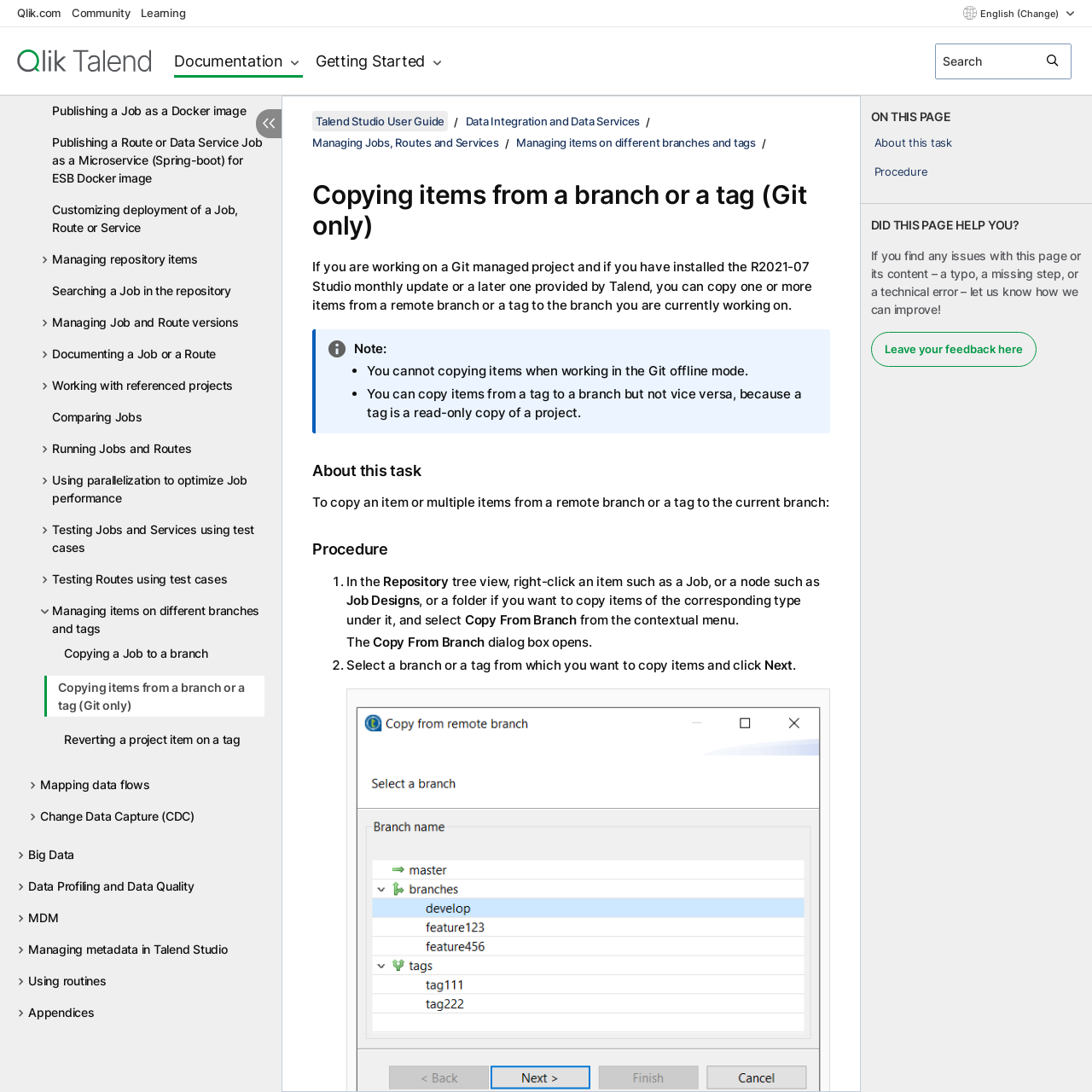Please identify the bounding box coordinates of where to click in order to follow the instruction: "Go to Qlik Talend Help home".

[0.007, 0.045, 0.148, 0.067]